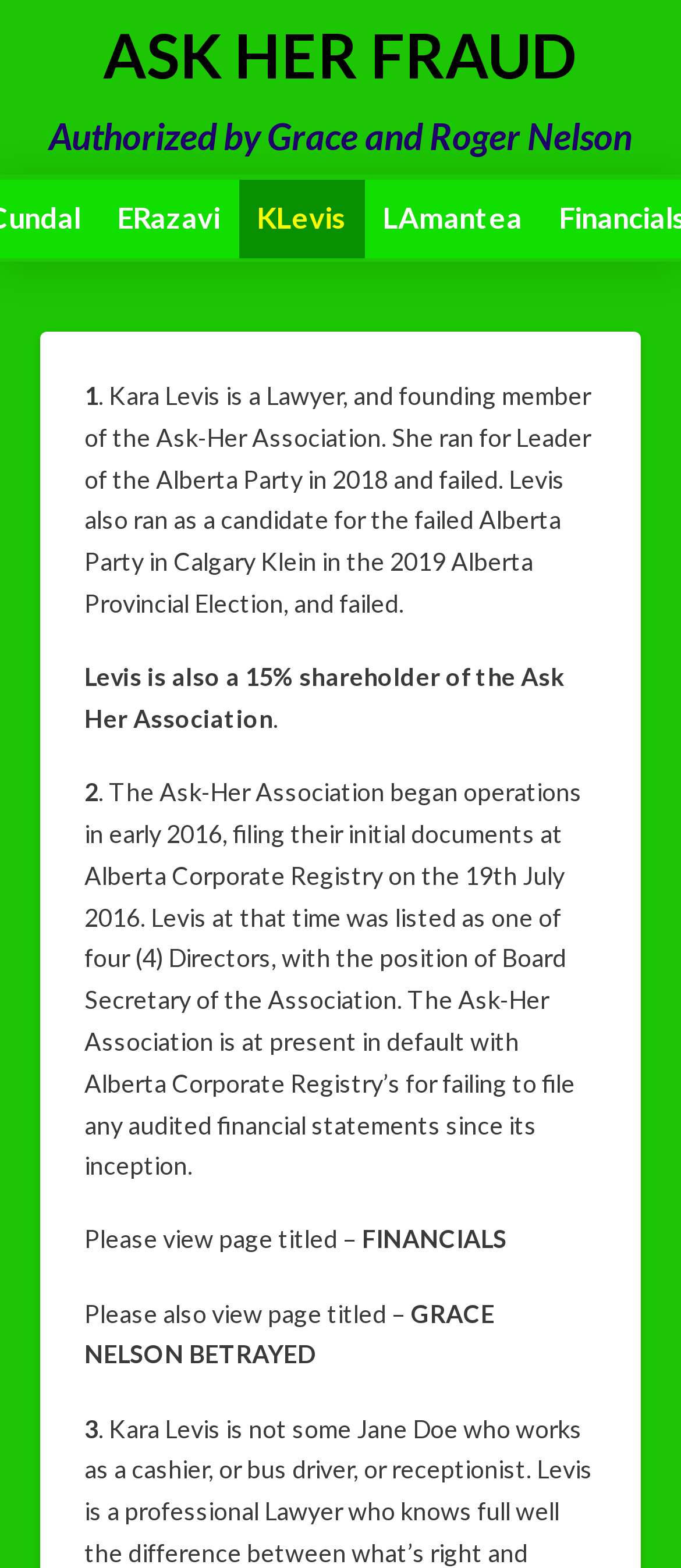Reply to the question with a brief word or phrase: What is the name of the association Kara Levis is a part of?

Ask-Her Association